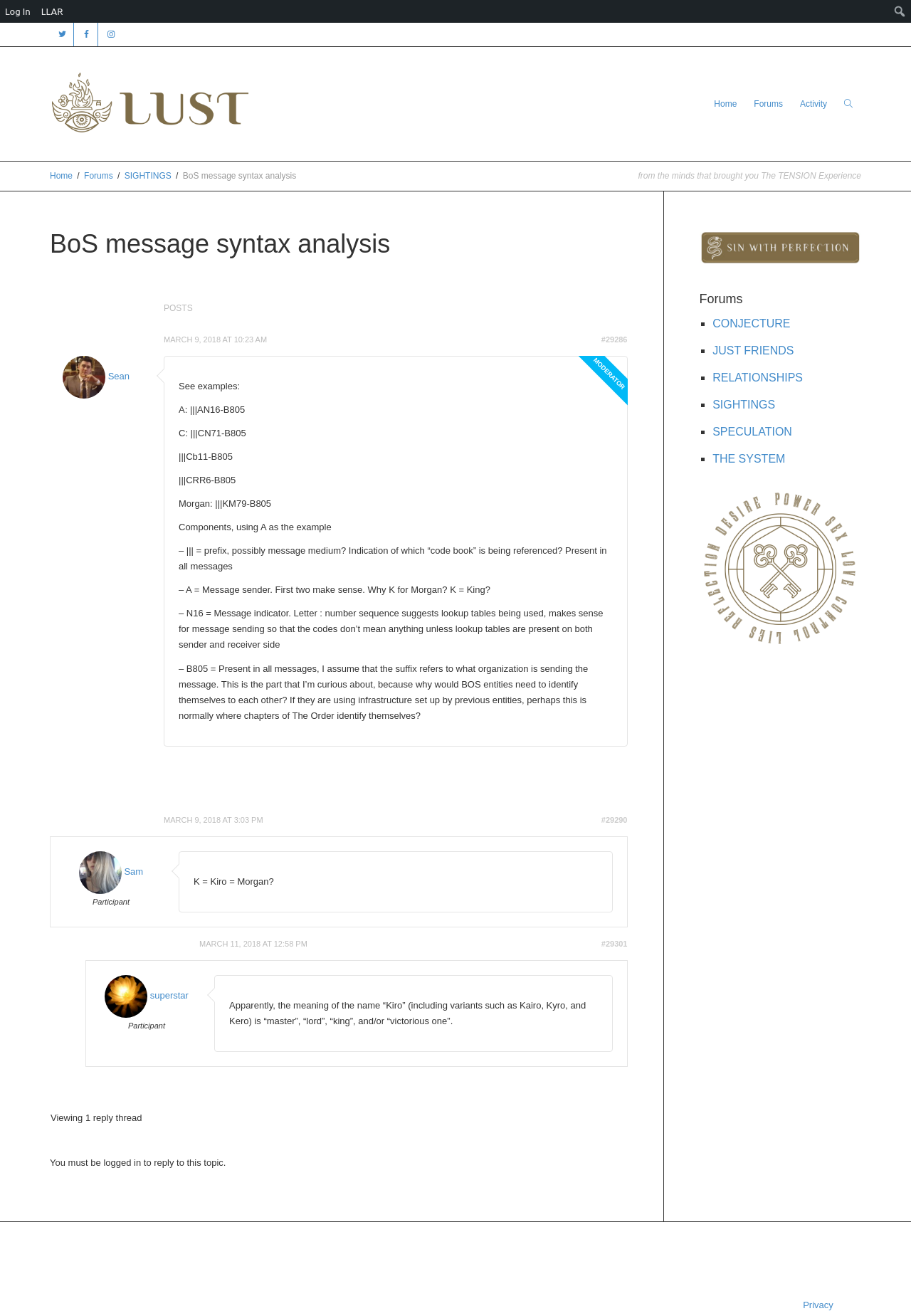Please specify the bounding box coordinates in the format (top-left x, top-left y, bottom-right x, bottom-right y), with values ranging from 0 to 1. Identify the bounding box for the UI component described as follows: Log In

[0.0, 0.0, 0.04, 0.017]